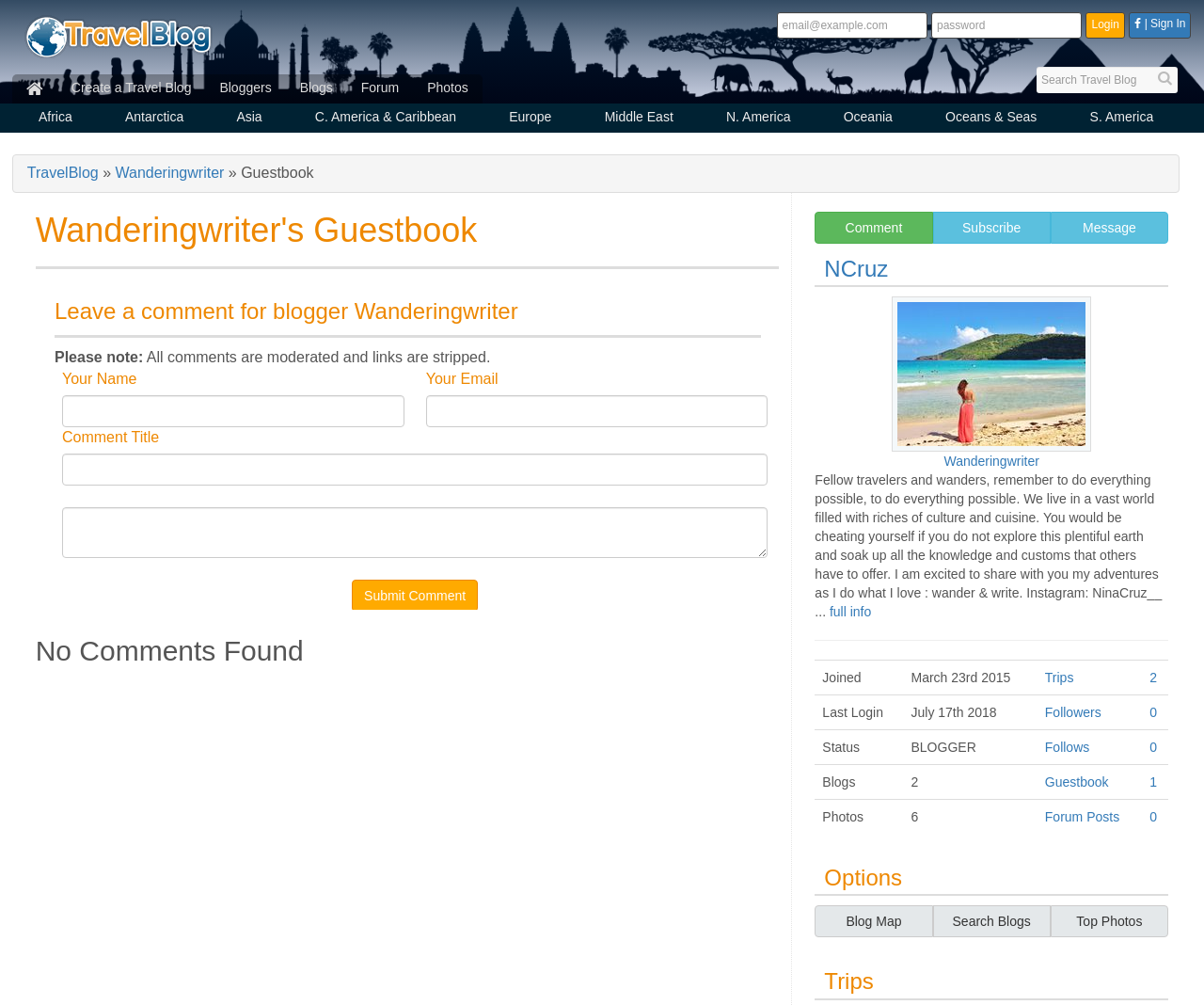Determine the bounding box coordinates of the clickable region to carry out the instruction: "Login to the account".

[0.902, 0.012, 0.934, 0.038]